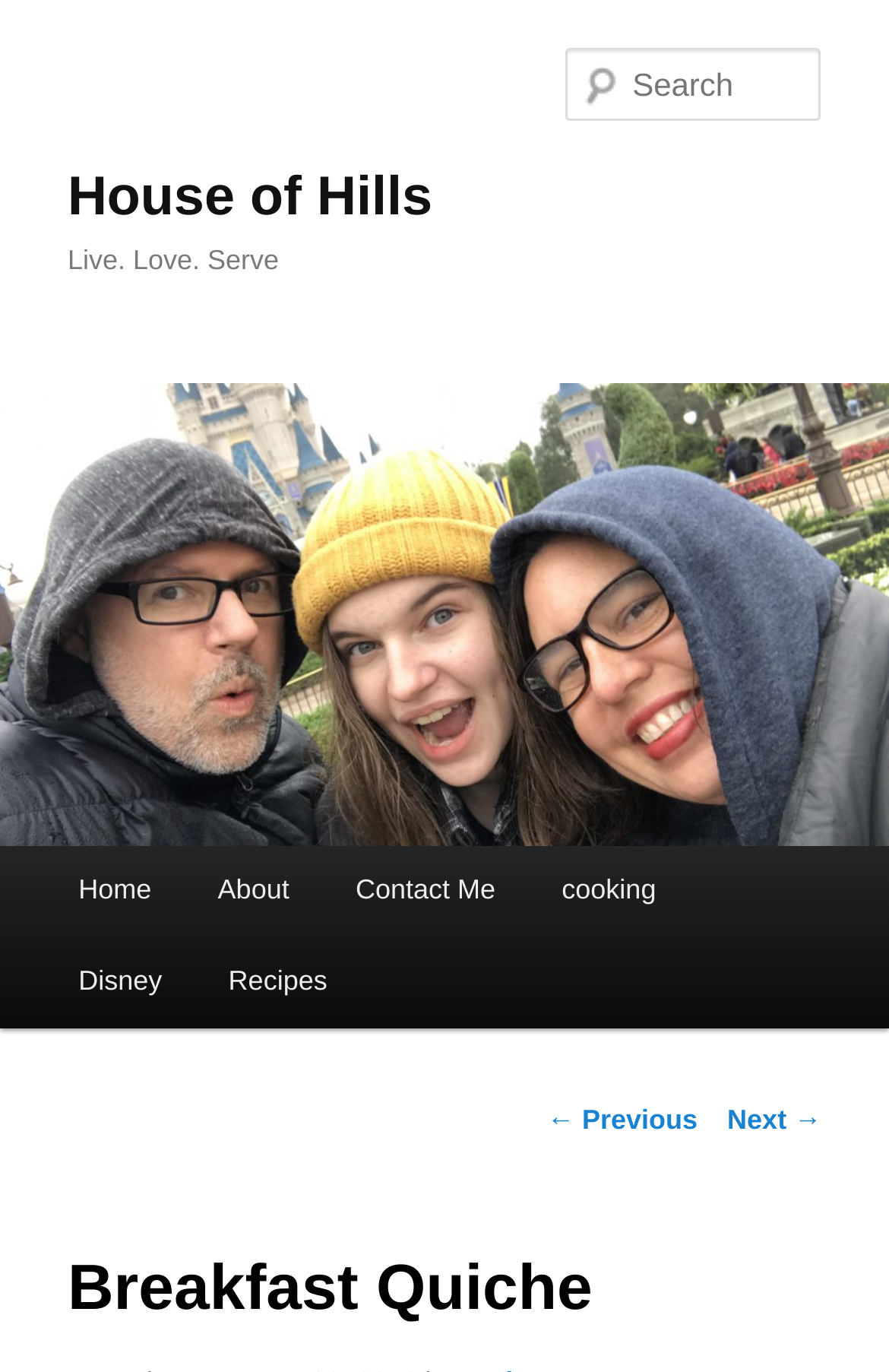Locate and extract the headline of this webpage.

House of Hills